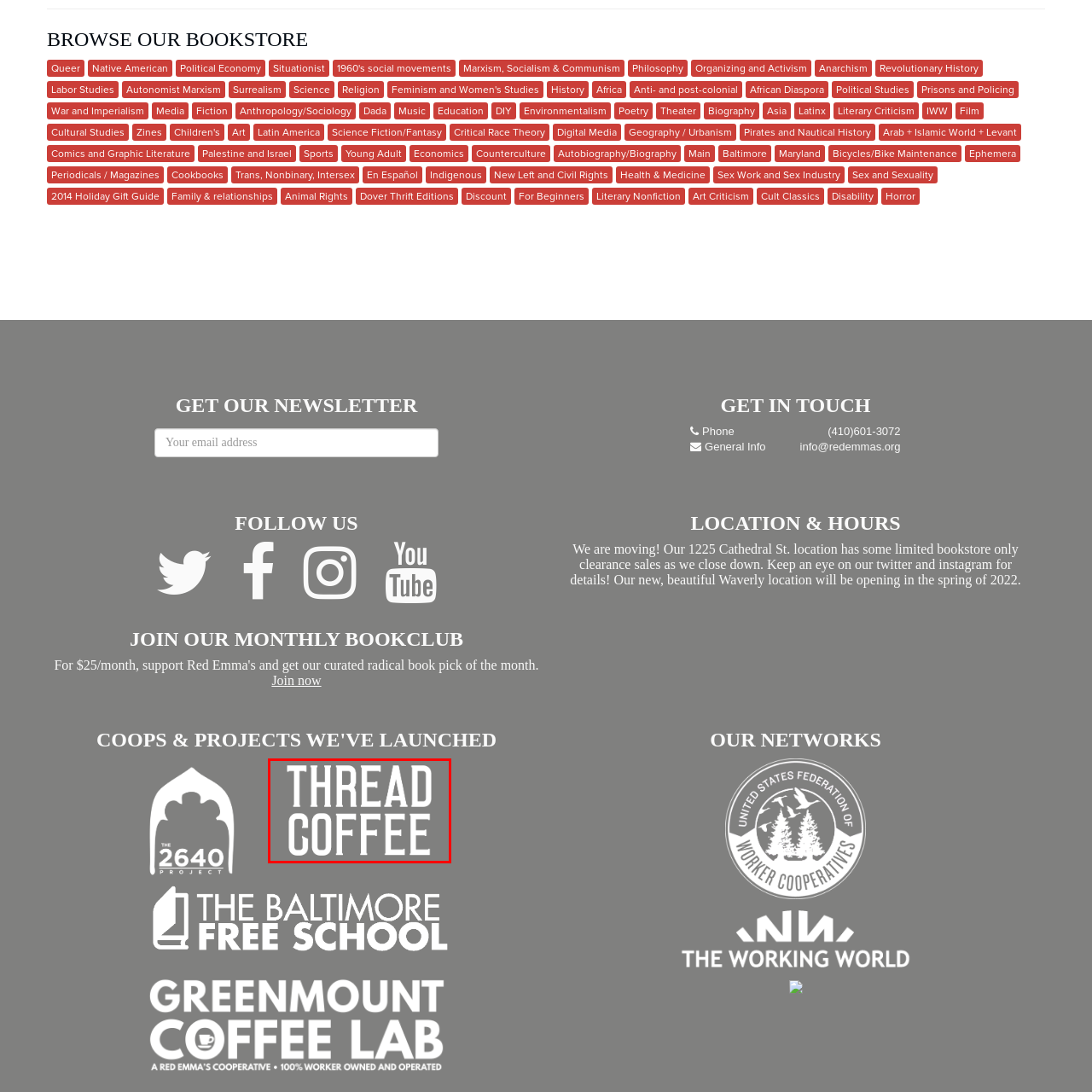What font style is used for the text 'THREAD COFFEE'?  
Concentrate on the image marked with the red box and respond with a detailed answer that is fully based on the content of the image.

The caption describes the font used for 'THREAD COFFEE' as 'bold and modern', implying a contemporary and sleek aesthetic that aligns with the brand's identity.